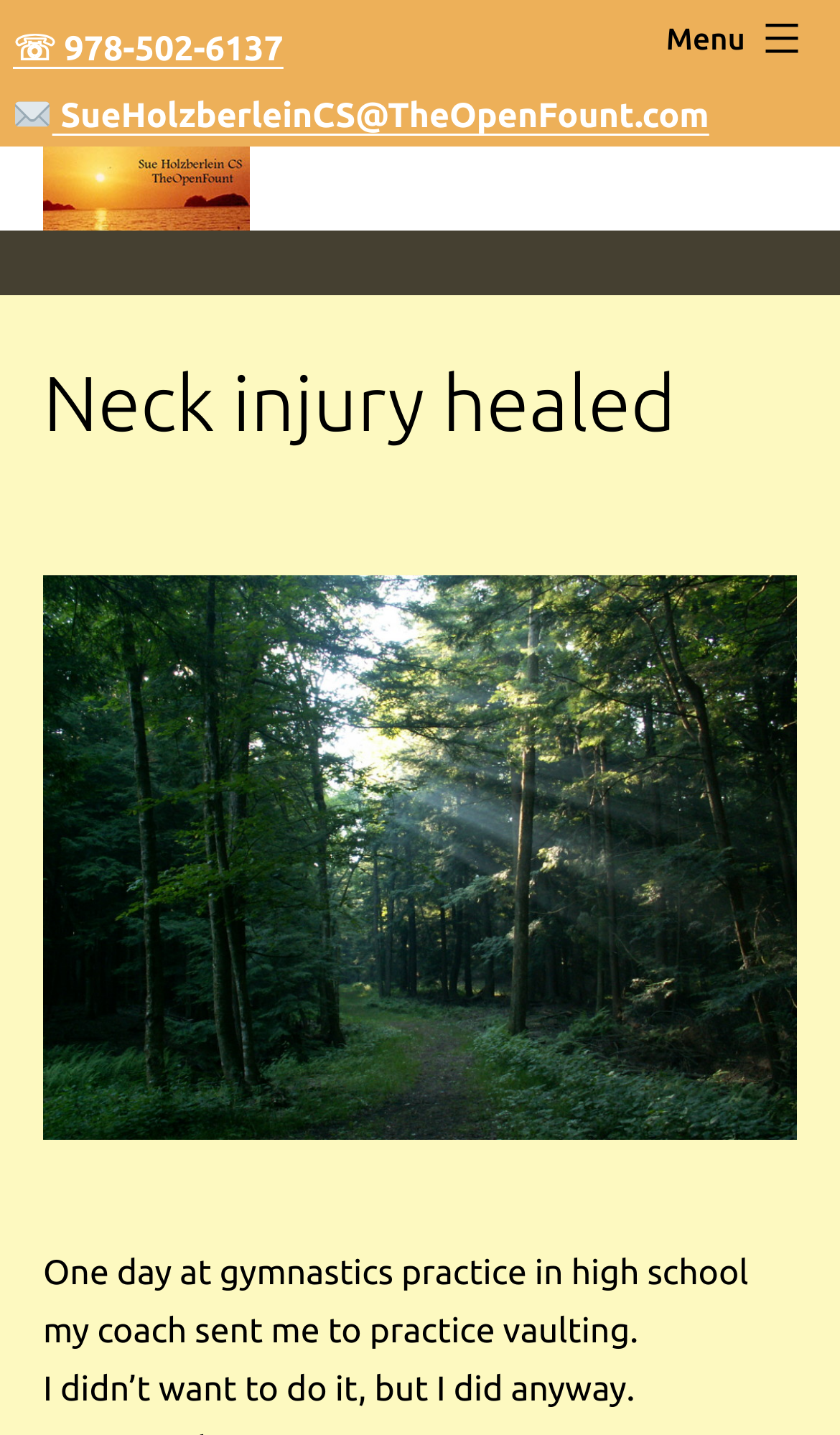What is the main topic of the webpage?
Please answer using one word or phrase, based on the screenshot.

Neck injury healed